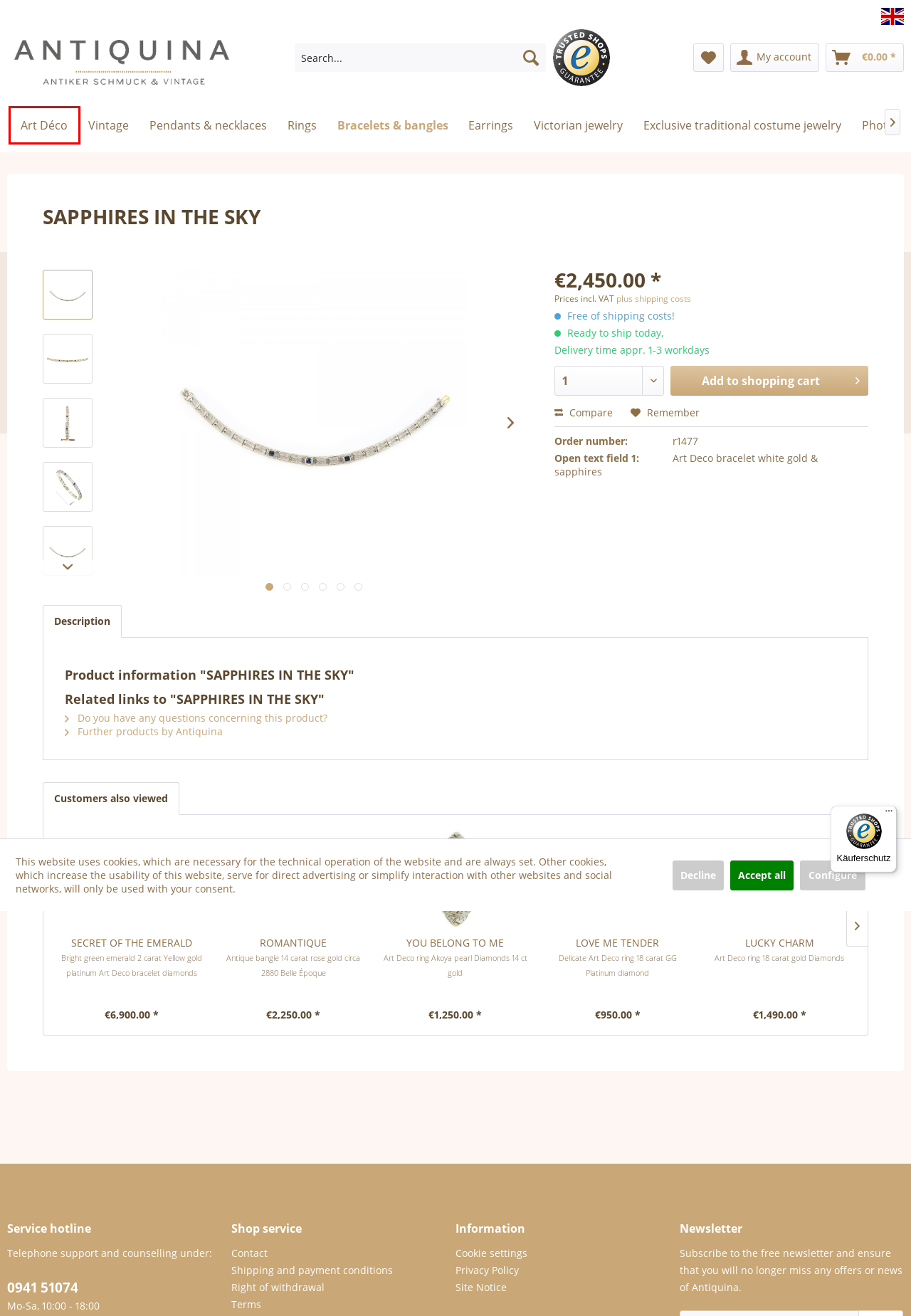You are provided with a screenshot of a webpage that includes a red rectangle bounding box. Please choose the most appropriate webpage description that matches the new webpage after clicking the element within the red bounding box. Here are the candidates:
A. Terms | Antiquina
B. Shipping and payment conditions | Antiquina
C. Wish list | Antiquina
D. Art Deco jewelry: Timeless elegance and distinctive sense of style | Antiquina
E. ANTIQUINA – Antique jewelry & vintage from Regensburg | Antiquina
F. Antiquina | Antiquina
G. YOU BELONG TO ME | Rings | Antiquina
H. Registration | Antiquina

D